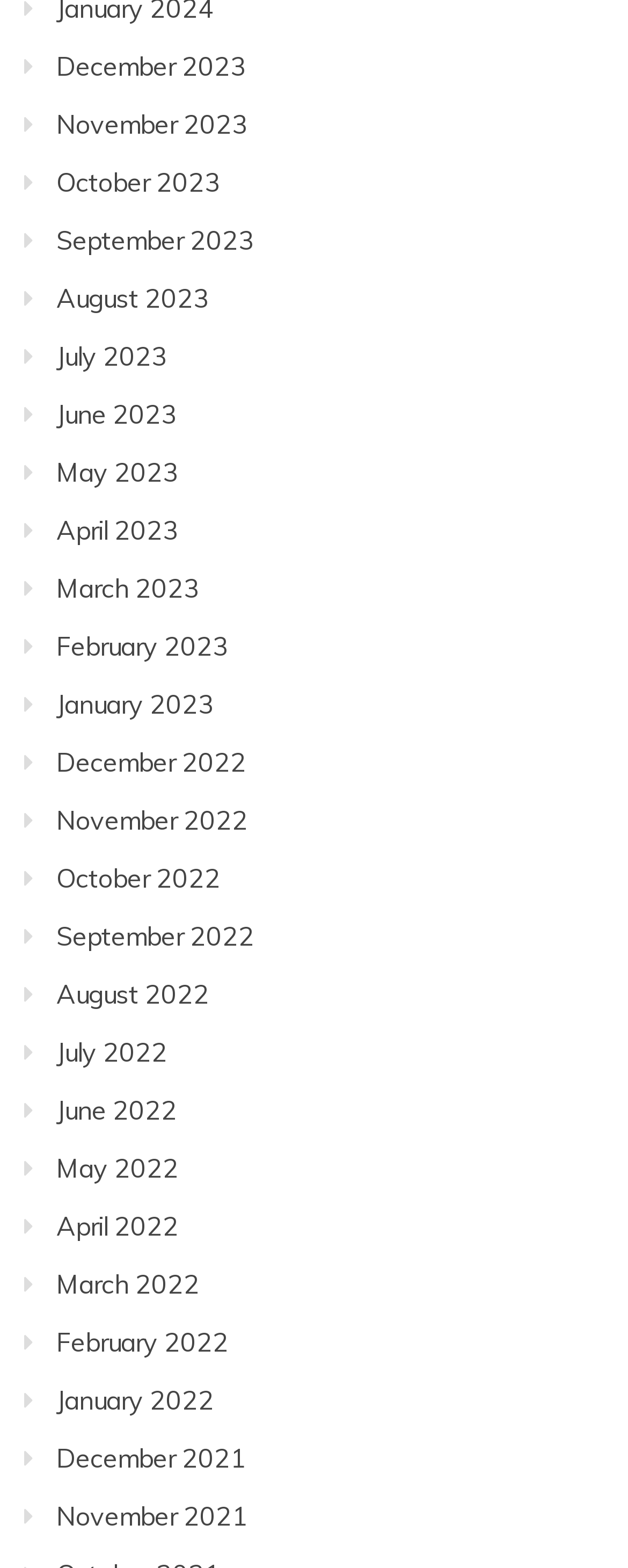Identify the bounding box of the UI element that matches this description: "February 2023".

[0.09, 0.401, 0.364, 0.422]